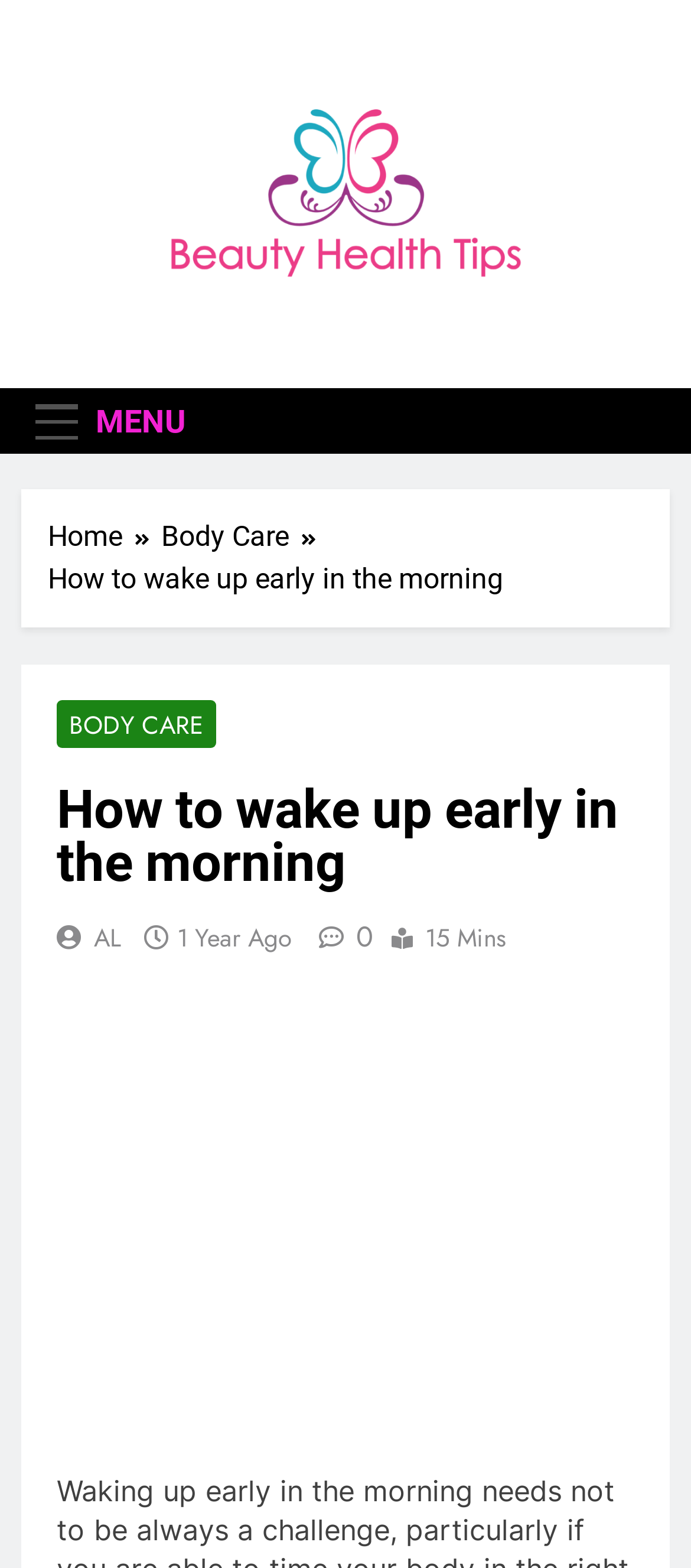Identify the coordinates of the bounding box for the element that must be clicked to accomplish the instruction: "Read the article 'How to wake up early in the morning'".

[0.082, 0.5, 0.918, 0.568]